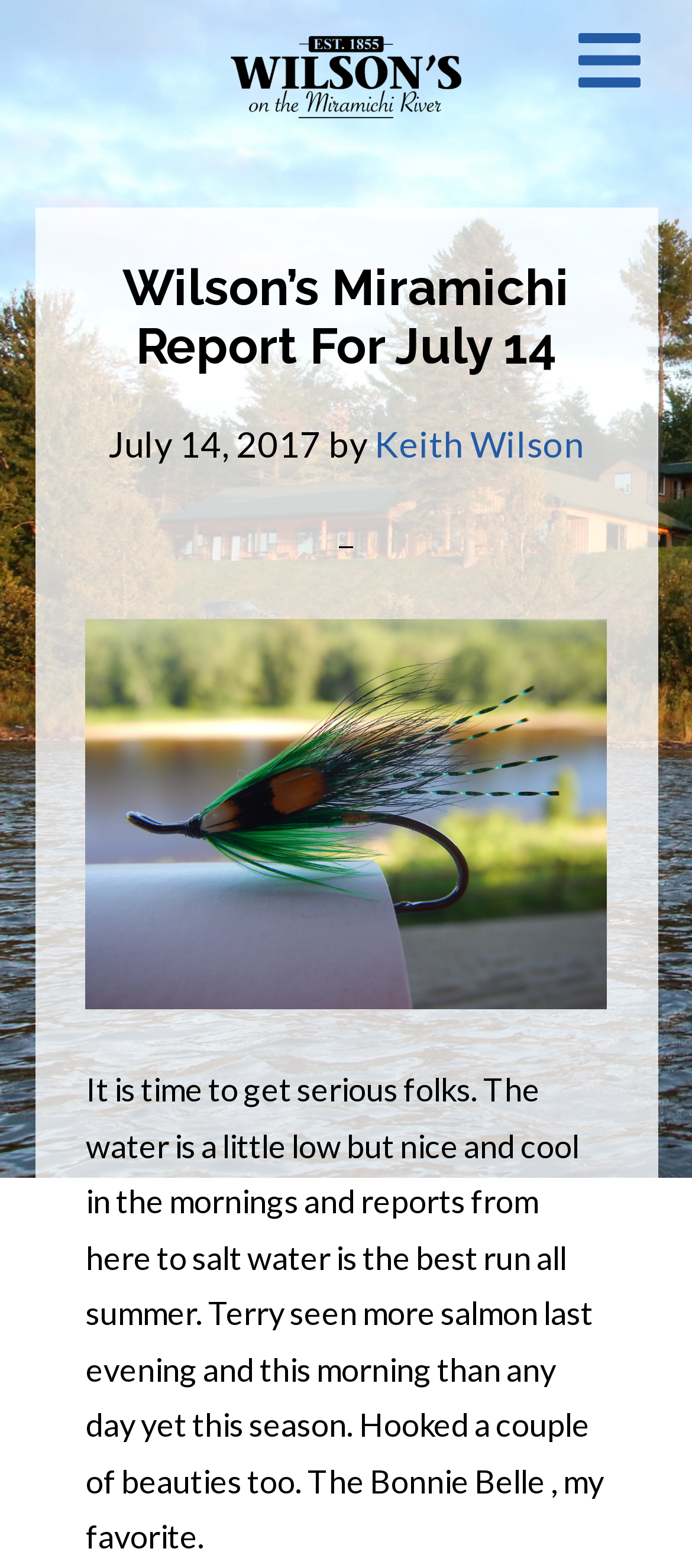Provide a short answer to the following question with just one word or phrase: What is the date of the report?

July 14, 2017